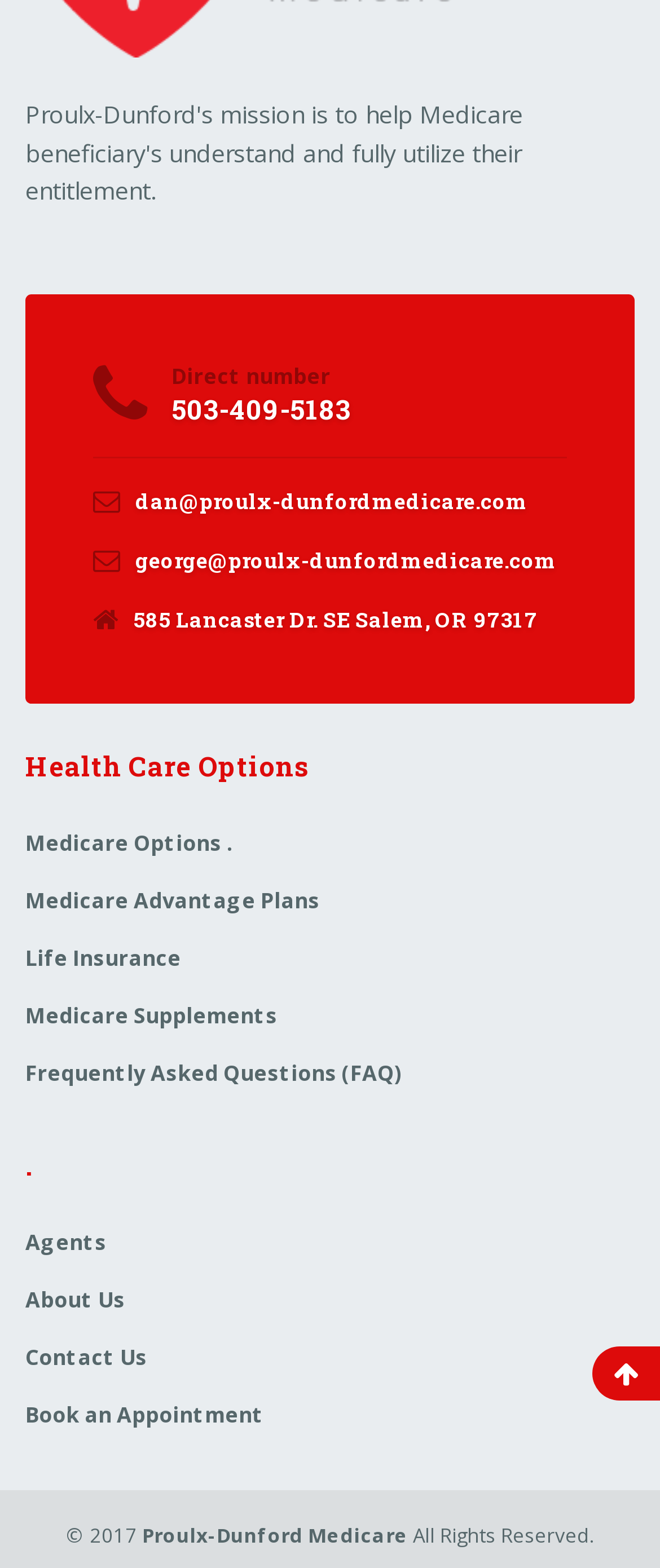Determine the coordinates of the bounding box for the clickable area needed to execute this instruction: "Contact Us".

[0.038, 0.848, 0.962, 0.885]